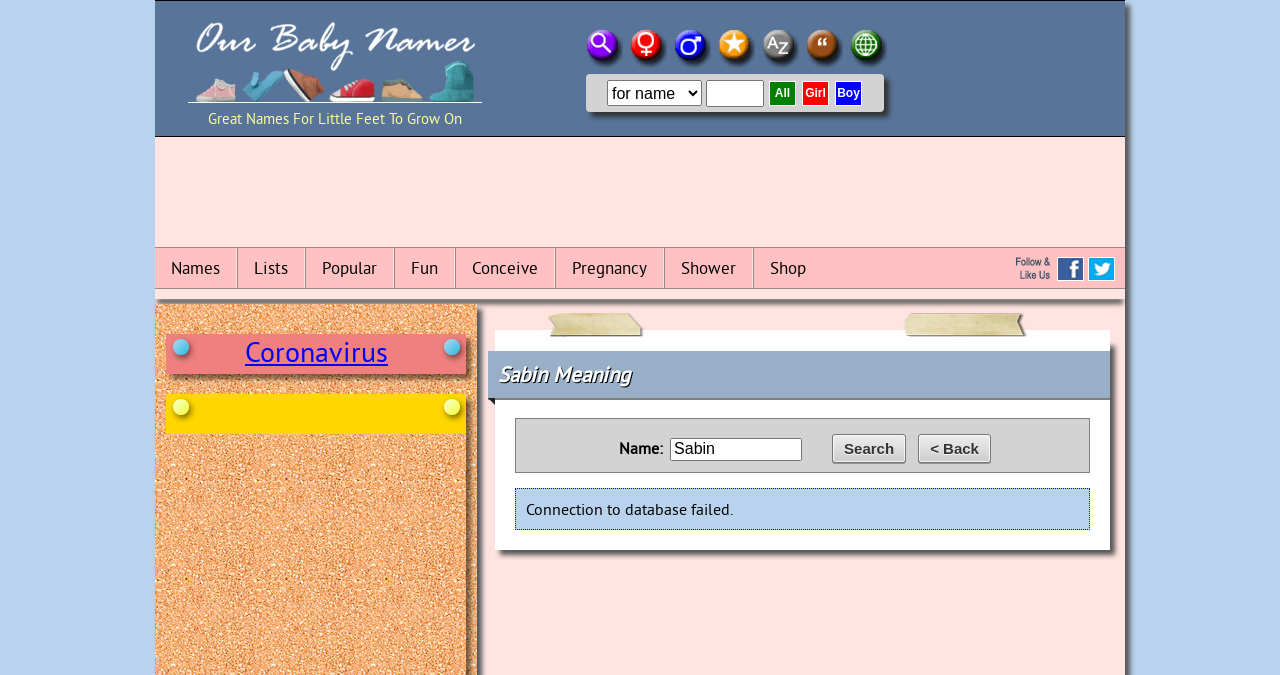Locate the bounding box coordinates of the element's region that should be clicked to carry out the following instruction: "Search by name". The coordinates need to be four float numbers between 0 and 1, i.e., [left, top, right, bottom].

[0.627, 0.08, 0.659, 0.11]